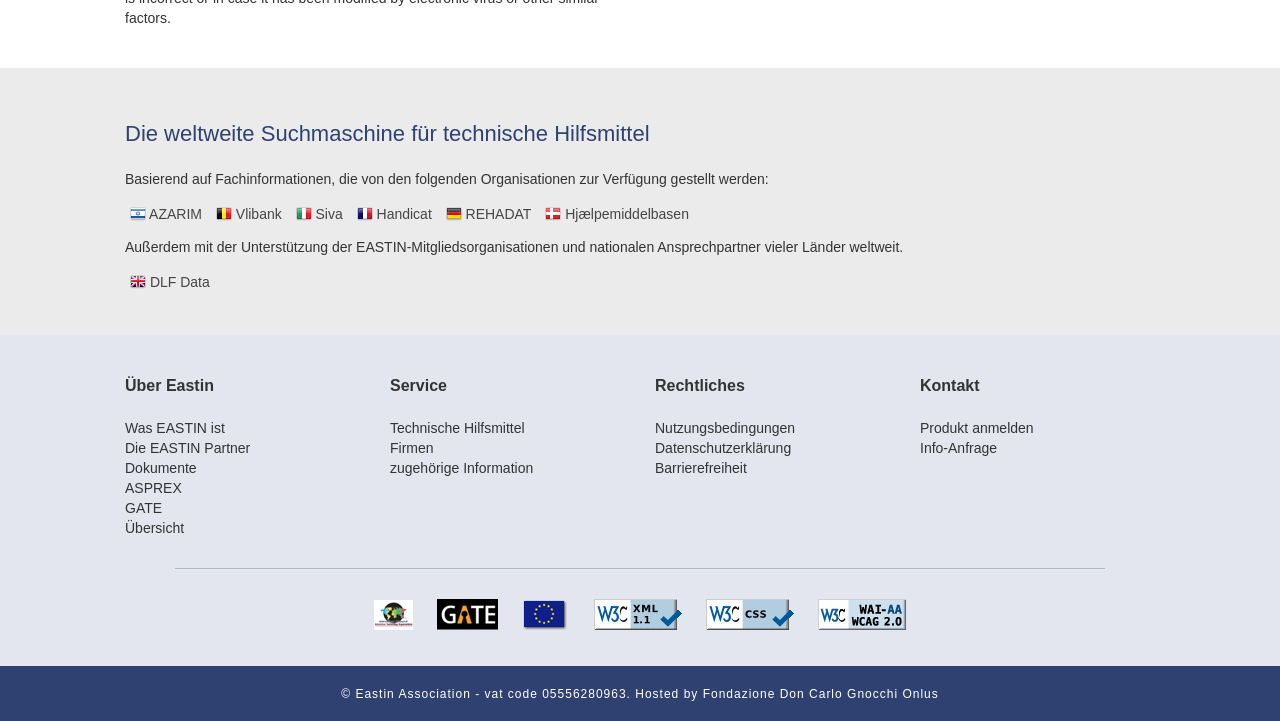Respond to the question below with a single word or phrase:
What is the purpose of this website?

Search for technical aids